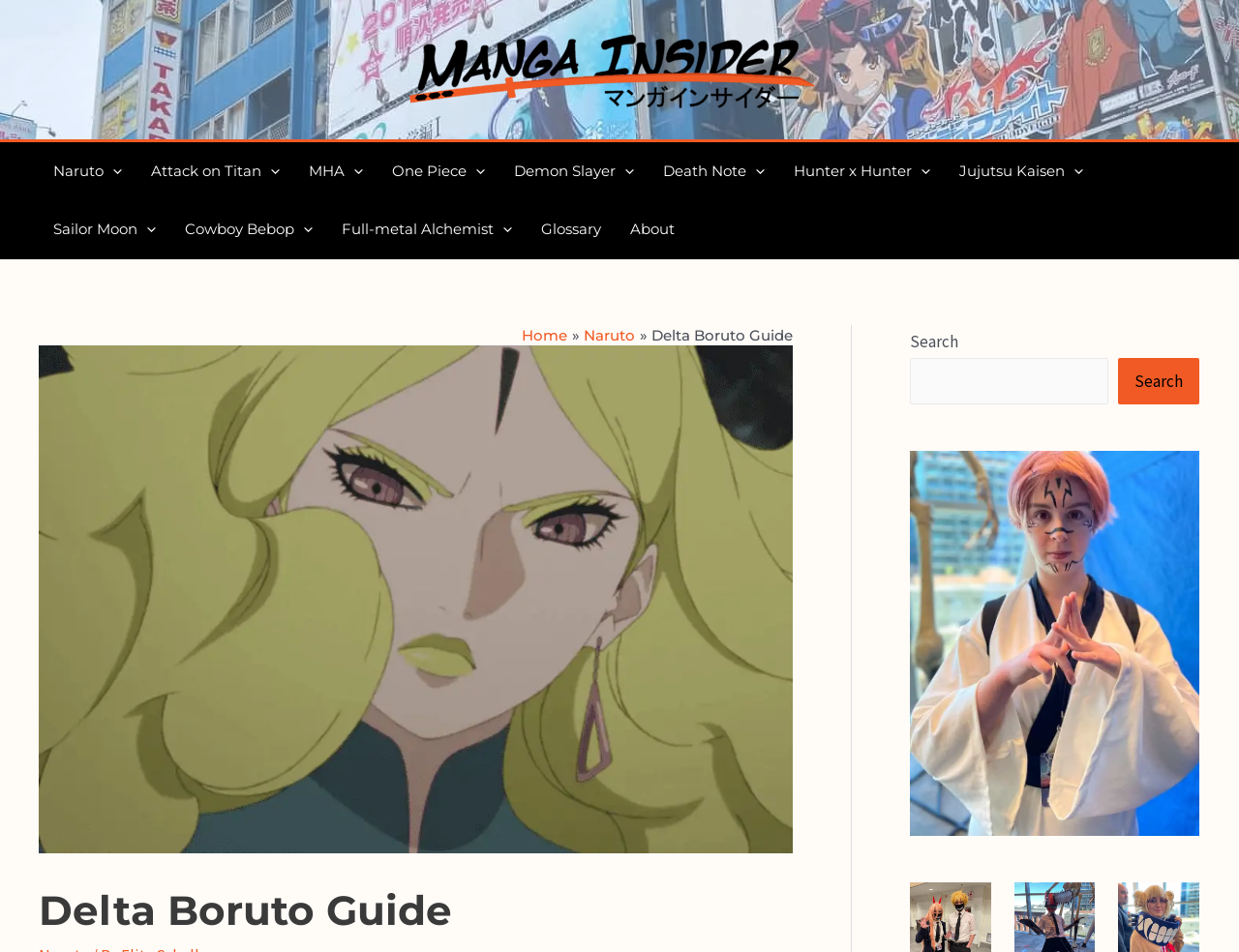Please identify the bounding box coordinates of the element's region that should be clicked to execute the following instruction: "Go to About page". The bounding box coordinates must be four float numbers between 0 and 1, i.e., [left, top, right, bottom].

[0.497, 0.21, 0.556, 0.271]